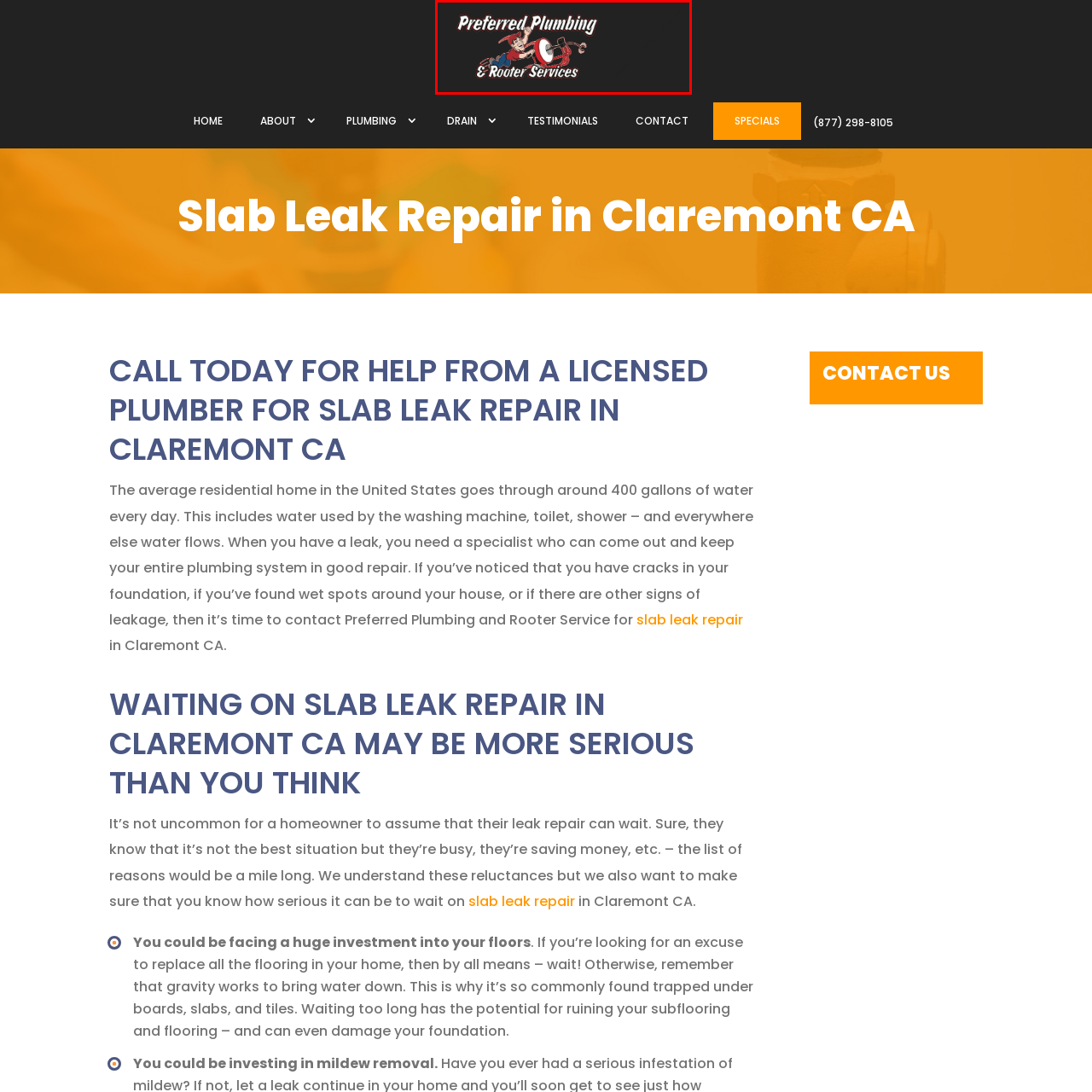Explain in detail what is shown in the red-bordered image.

The image prominently features the logo of "Preferred Plumbing & Rooter Services," characterized by a playful illustration of a cartoon plumber in action. He is depicted enthusiastically working with plumbing tools, embodying the company's commitment to quality service. The logo is set against a dark background, which enhances the visibility of the bold, stylized text that reads "Preferred Plumbing & Rooter Services." This design not only emphasizes the name but also conveys a sense of professionalism and reliability in plumbing solutions.